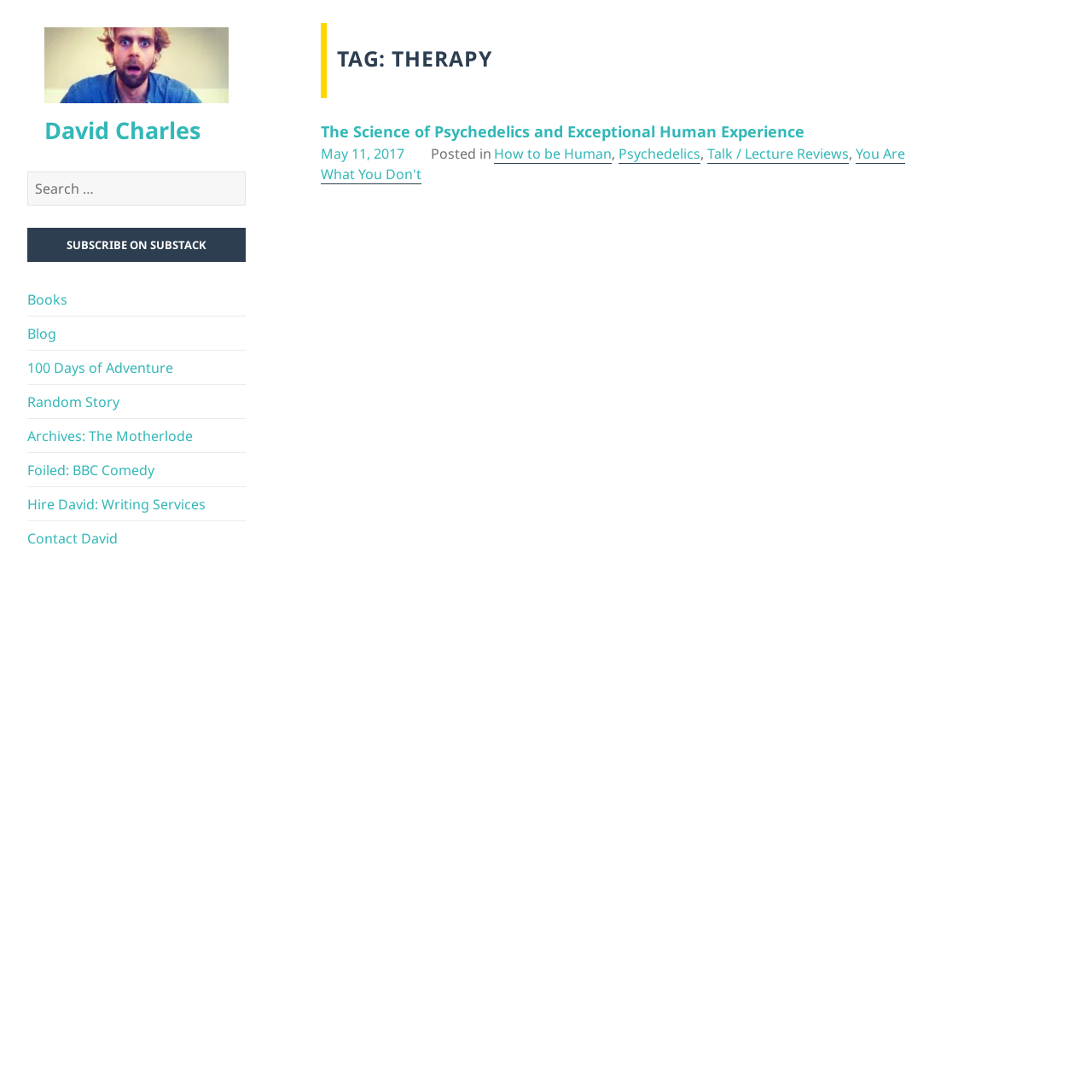Find the bounding box coordinates for the element that must be clicked to complete the instruction: "Search for something". The coordinates should be four float numbers between 0 and 1, indicated as [left, top, right, bottom].

[0.025, 0.157, 0.225, 0.188]